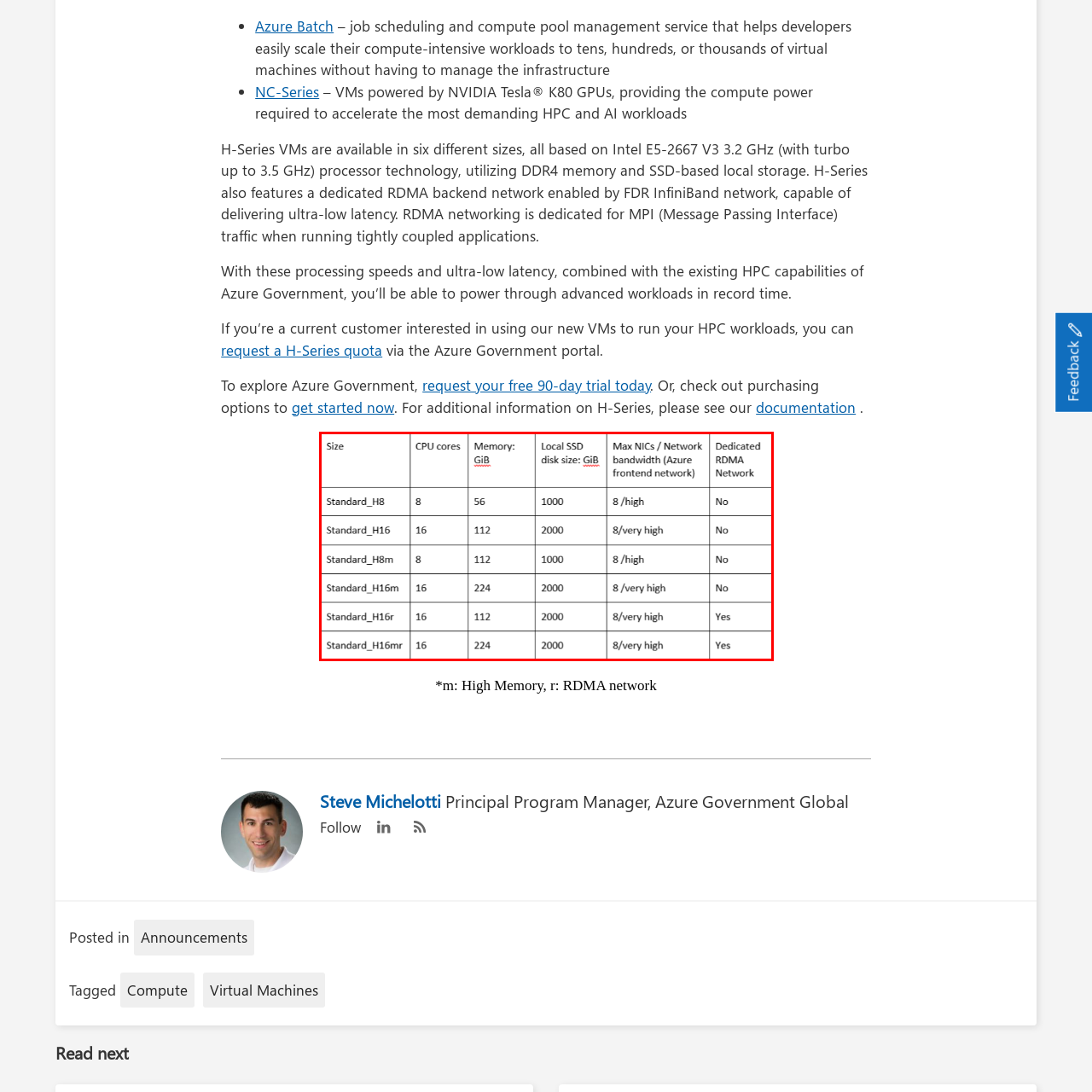What is the purpose of the 'Dedicated RDMA Network' feature?
Analyze the image inside the red bounding box and provide a one-word or short-phrase answer to the question.

Low latency and high throughput